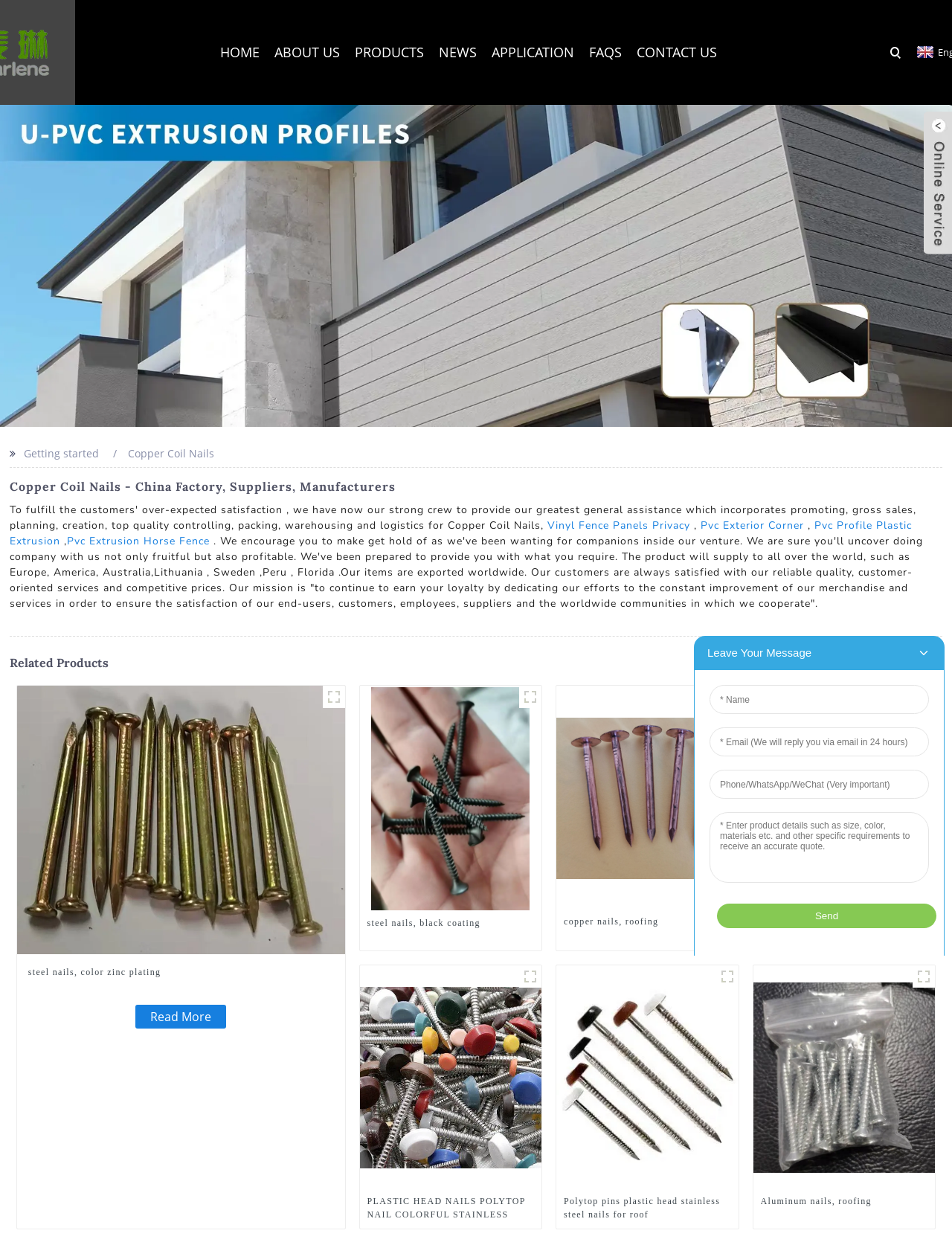Generate a comprehensive description of the webpage.

This webpage is about Copper Coil Nails manufacturers, factory, and suppliers from China. At the top, there are six links: HOME, ABOUT US, PRODUCTS, NEWS, APPLICATION, and CONTACT US. Below these links, there is a prominent link to U-PVC EXTERIOR WALL PANEL, accompanied by an image.

The main content of the webpage is divided into two sections. The first section has a heading "Copper Coil Nails - China Factory, Suppliers, Manufacturers" and a brief introduction to the company's service concept and mission. Below this, there are several links to related products, including Vinyl Fence Panels Privacy, Pvc Exterior Corner, and Pvc Profile Plastic Extrusion.

The second section is titled "Related Products" and features four figures with images and links to different products, including steel nails with color zinc plating, steel nails with black coating, roofing, and steel nails with cement nails. Each figure has a caption and a "Read More" link.

Further down, there are four more figures with images and links to additional products, including OIP-C (45), PLASTIC HEAD NAILS POLYTOP NAIL COLORFUL STAINLESS STEEL NAILS 30MM, 4, and Polytop pins plastic head stainless steel nails for roof. Each figure has a caption and a link to the product.

At the bottom of the page, there is an iframe, which is likely an embedded content or a widget.